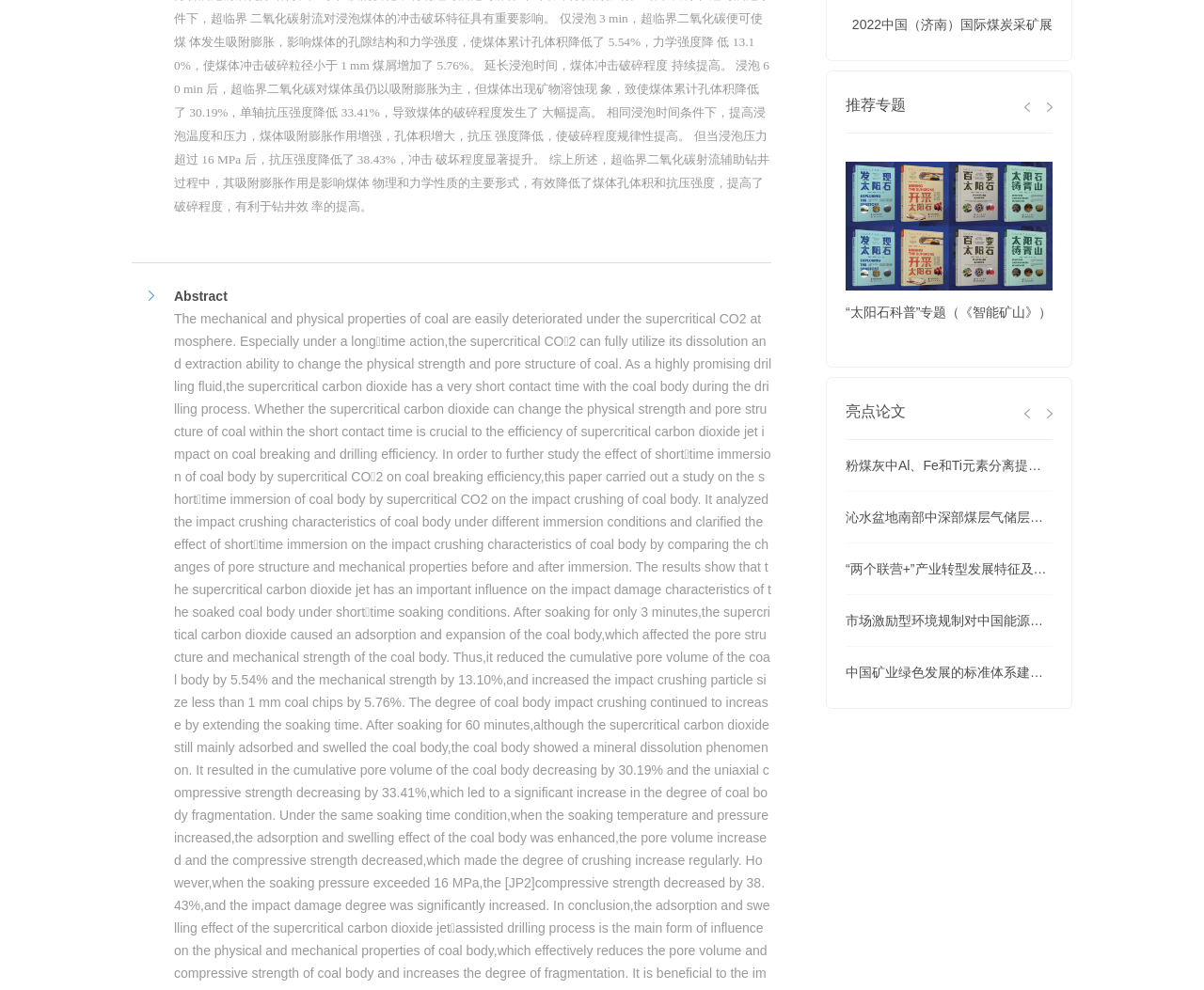What is the recommended special topic related to this webpage?
Respond to the question with a single word or phrase according to the image.

“太阳石科普”专题（《智能矿山》）